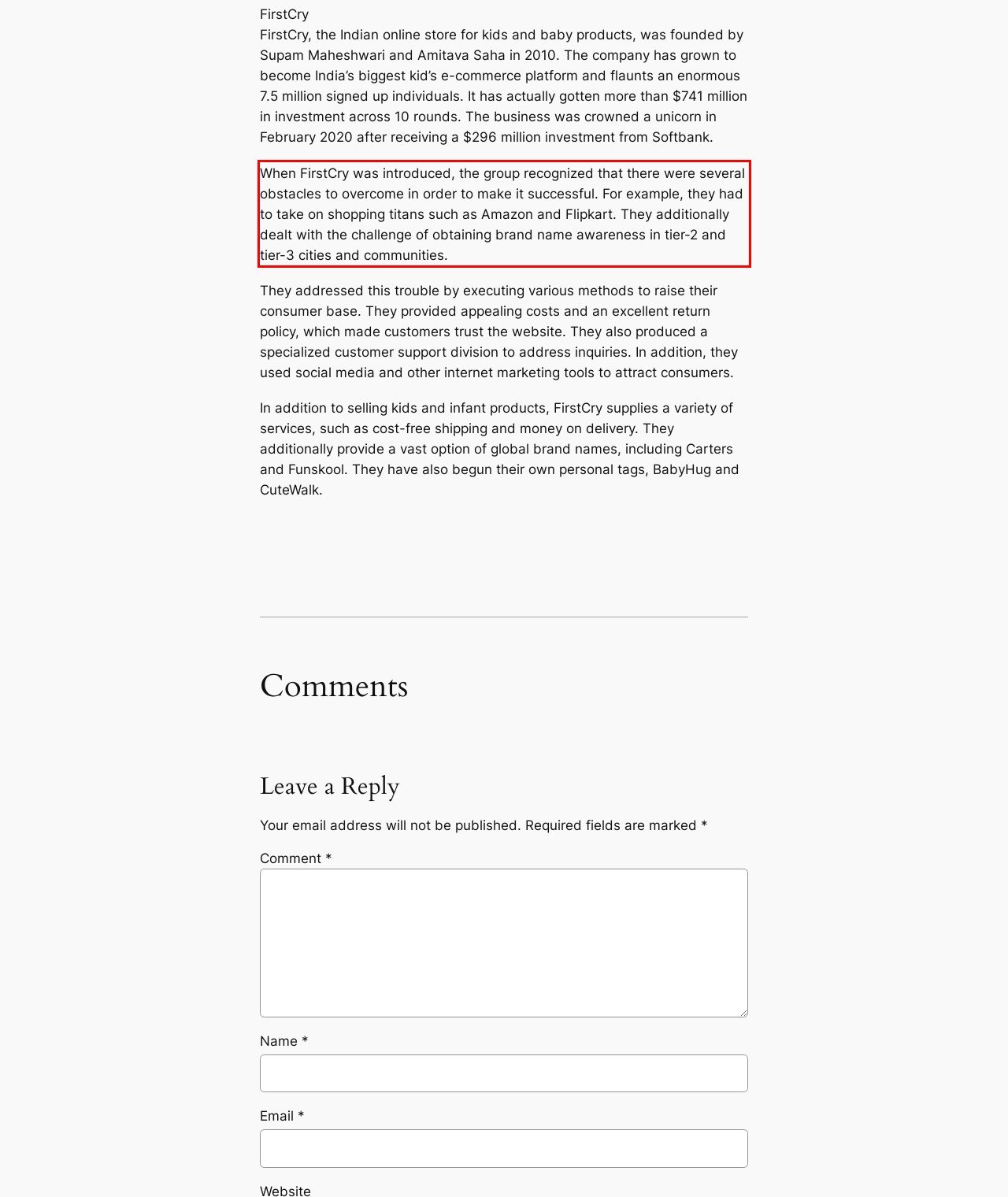Given a screenshot of a webpage, locate the red bounding box and extract the text it encloses.

When FirstCry was introduced, the group recognized that there were several obstacles to overcome in order to make it successful. For example, they had to take on shopping titans such as Amazon and Flipkart. They additionally dealt with the challenge of obtaining brand name awareness in tier-2 and tier-3 cities and communities.